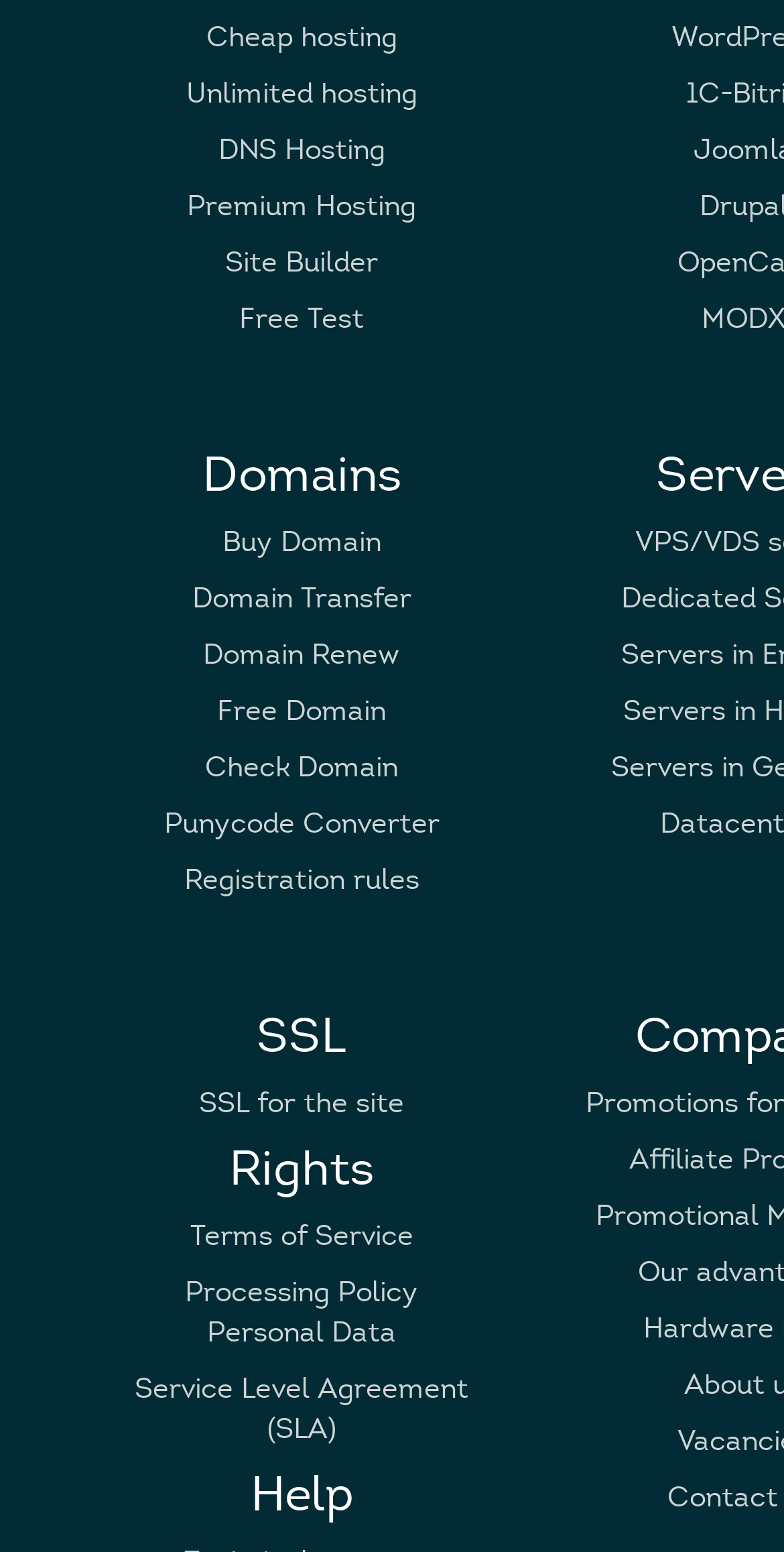How many static text elements are there on the webpage?
Please provide a comprehensive answer based on the visual information in the image.

I counted the static text elements on the webpage, which are 'Domains', 'SSL', 'Rights', and 'Help'. Therefore, there are 4 static text elements on the webpage.